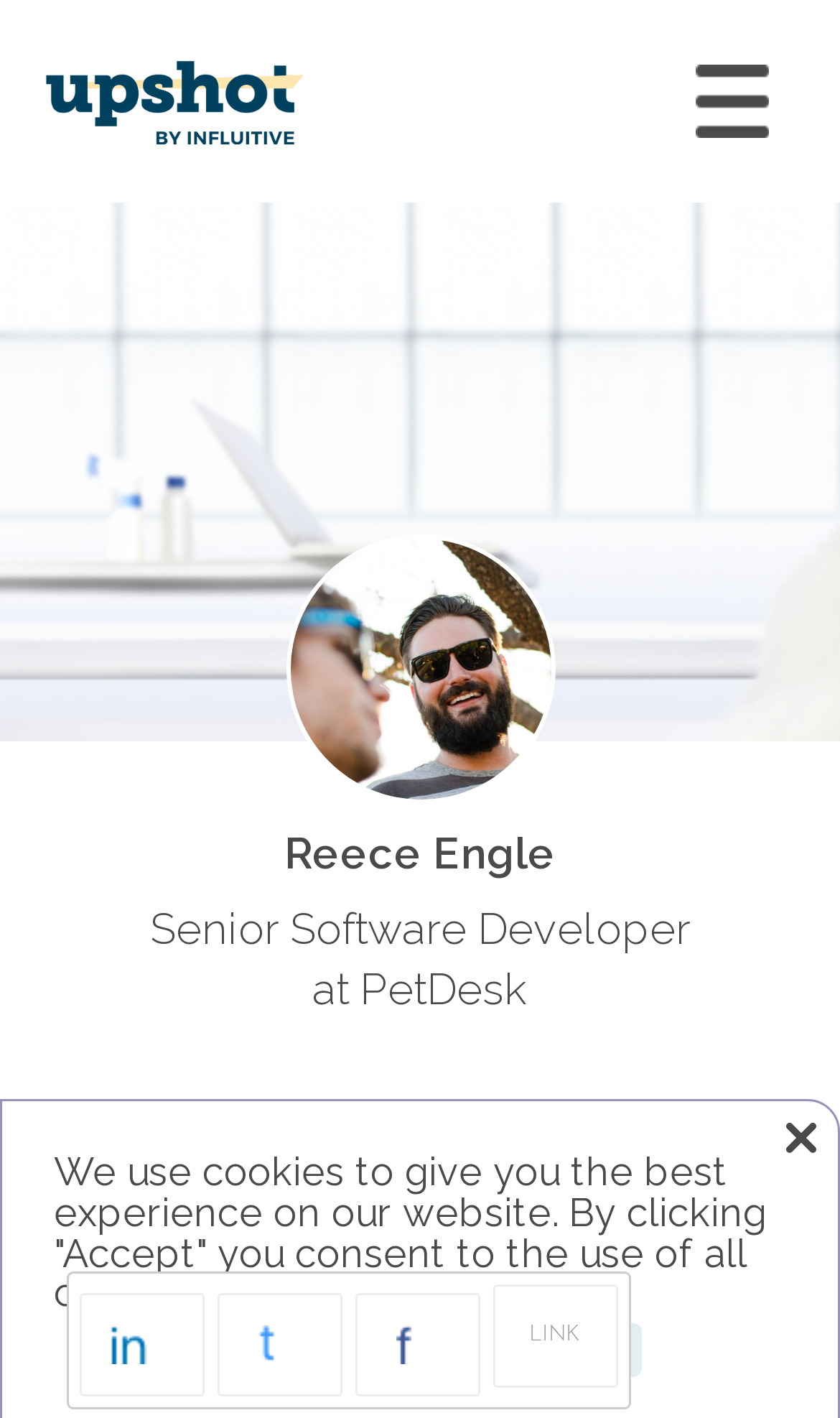Please find the main title text of this webpage.

Goodbye Sleepless Nights: De-Risking Deployments with Feature Flags